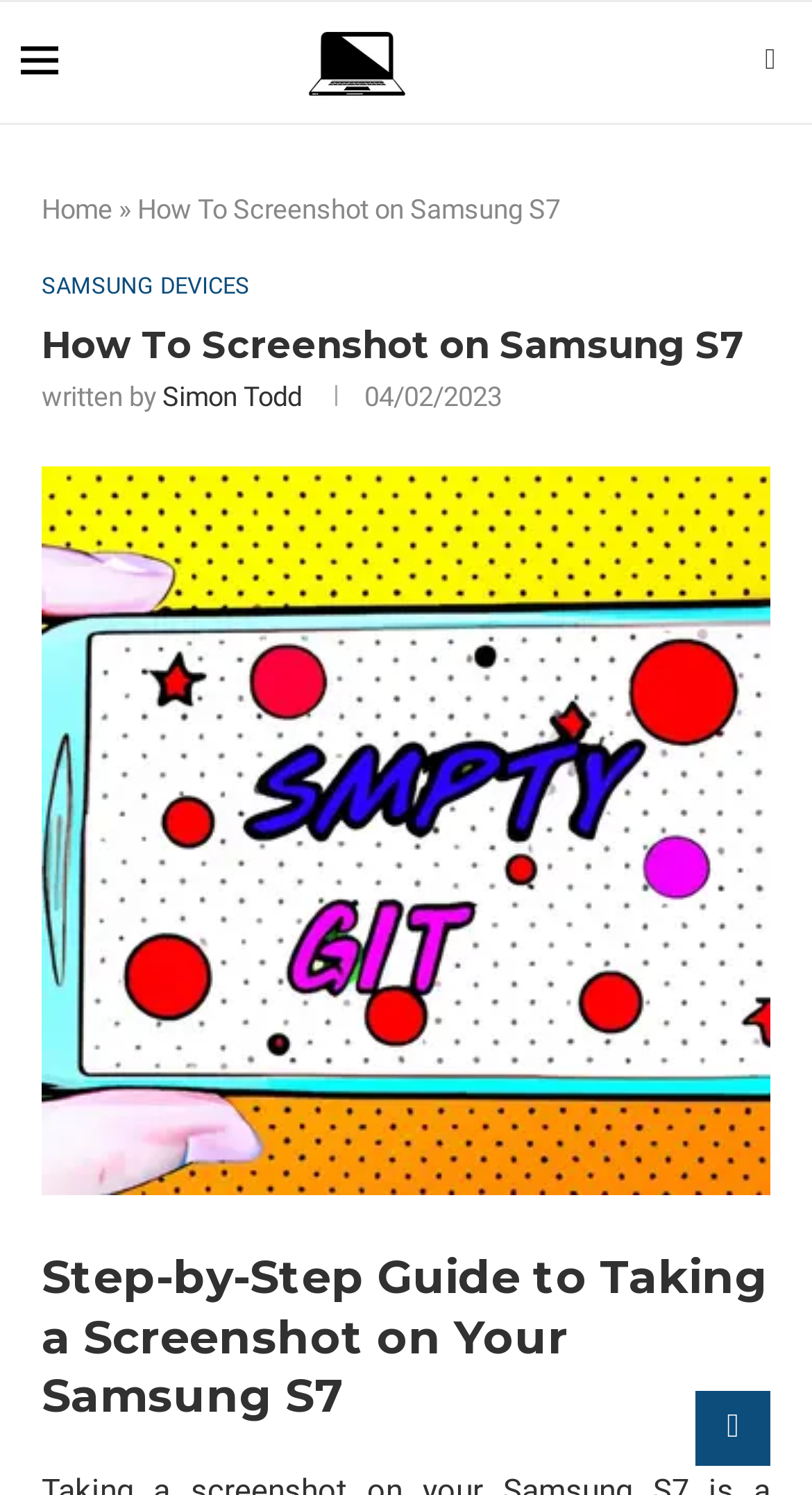Identify the bounding box for the described UI element: "Home".

[0.051, 0.128, 0.146, 0.15]